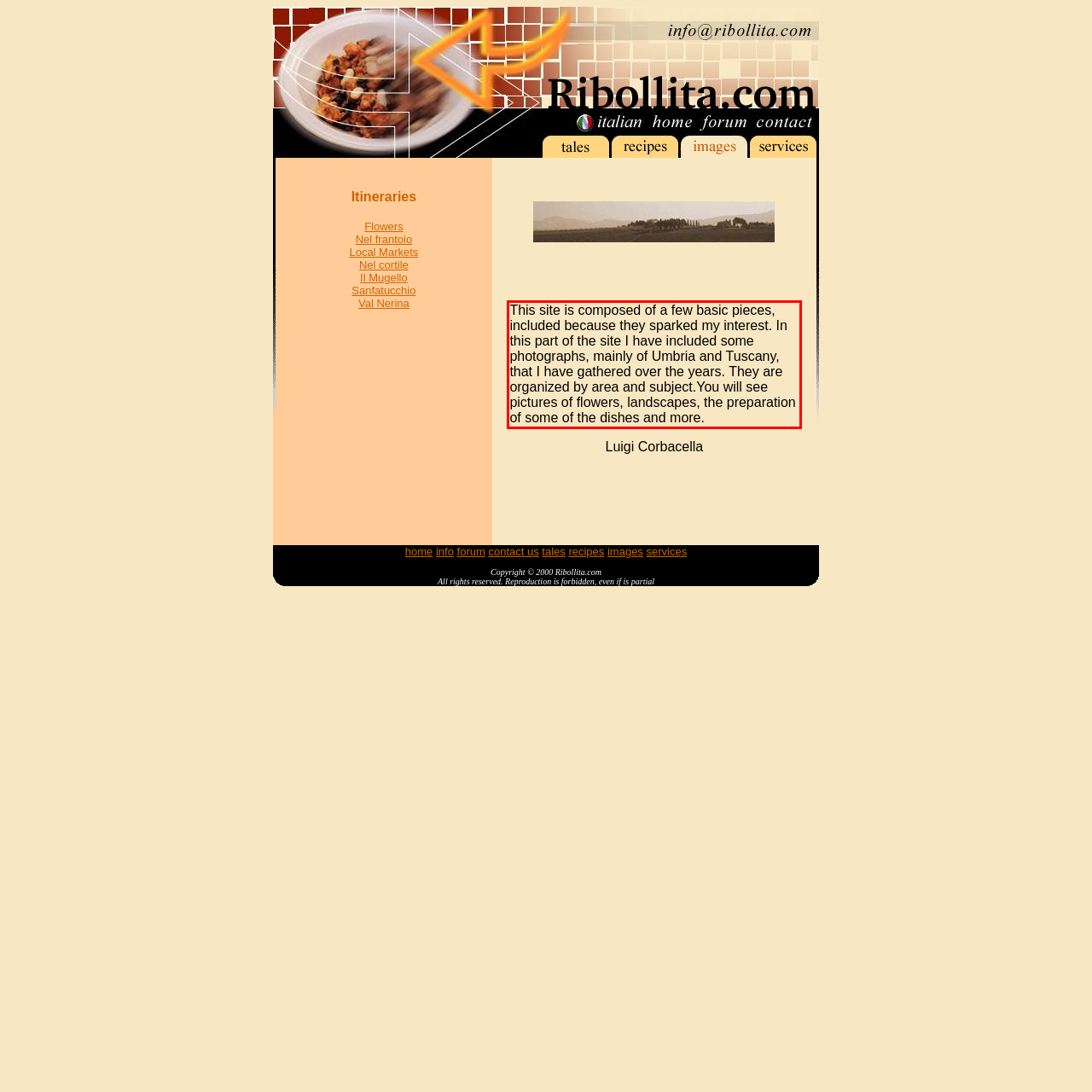Given a webpage screenshot, locate the red bounding box and extract the text content found inside it.

This site is composed of a few basic pieces, included because they sparked my interest. In this part of the site I have included some photographs, mainly of Umbria and Tuscany, that I have gathered over the years. They are organized by area and subject.You will see pictures of flowers, landscapes, the preparation of some of the dishes and more.